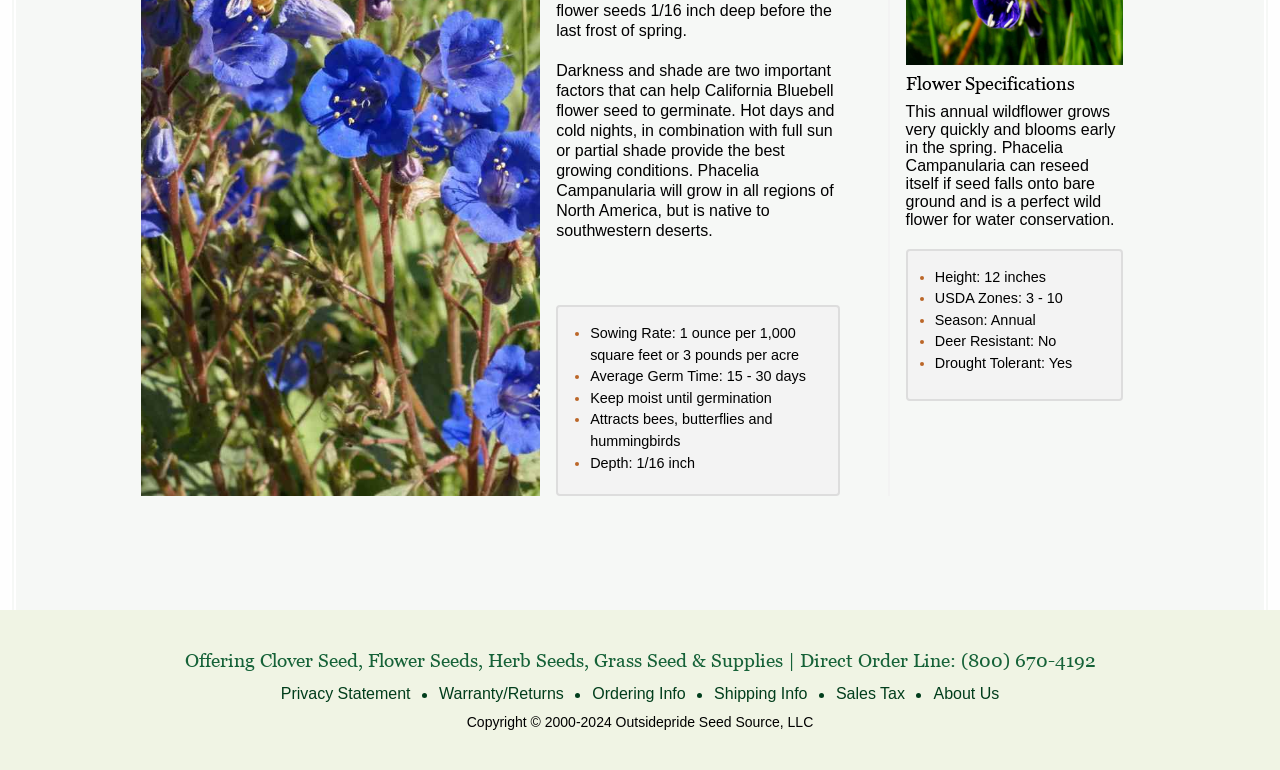Using the webpage screenshot and the element description Warranty/Returns, determine the bounding box coordinates. Specify the coordinates in the format (top-left x, top-left y, bottom-right x, bottom-right y) with values ranging from 0 to 1.

[0.334, 0.89, 0.45, 0.912]